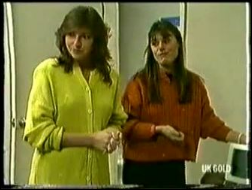Respond to the following question with a brief word or phrase:
What is the color of the wall in the background?

light-colored